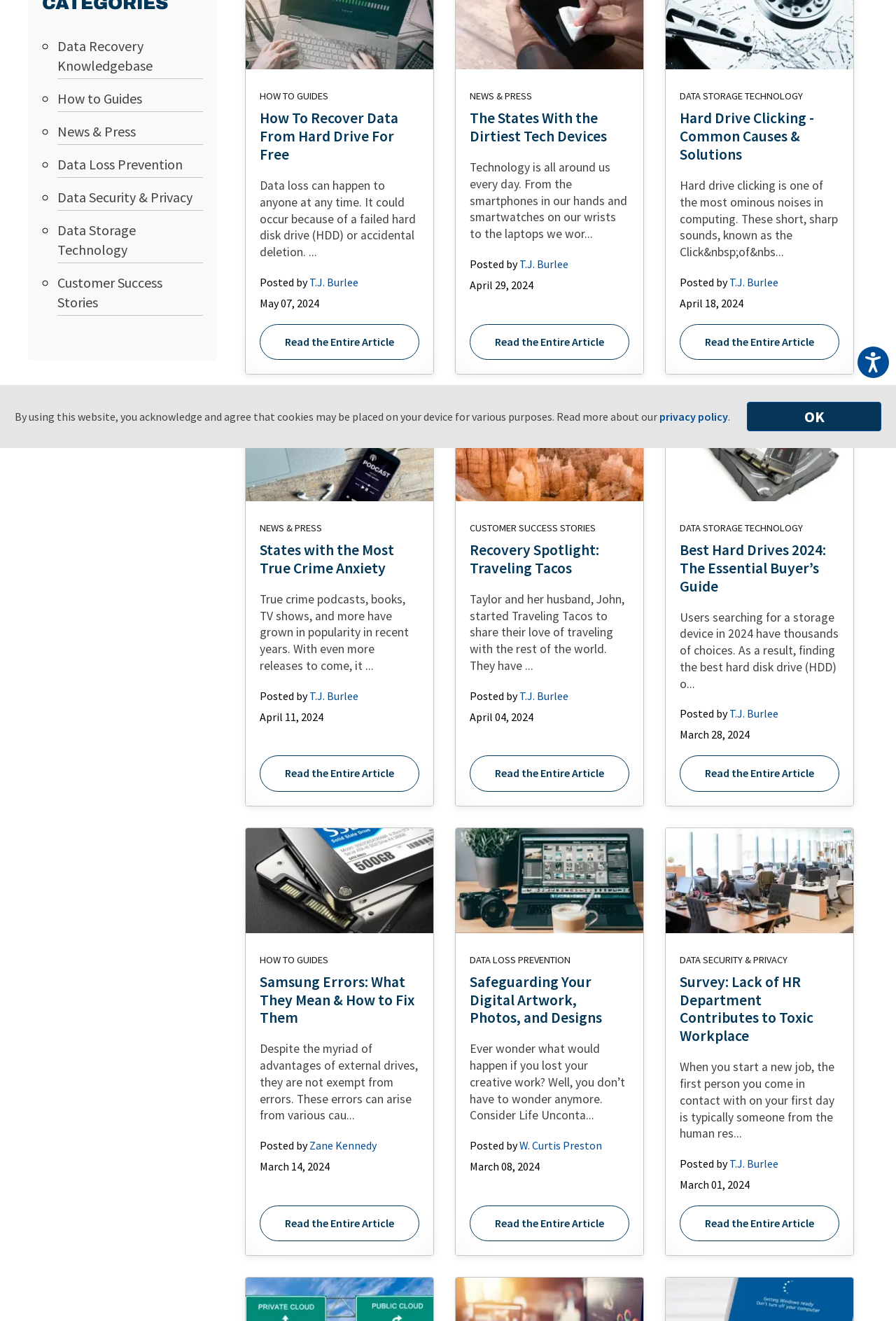Given the element description T.J. Burlee, predict the bounding box coordinates for the UI element in the webpage screenshot. The format should be (top-left x, top-left y, bottom-right x, bottom-right y), and the values should be between 0 and 1.

[0.58, 0.194, 0.634, 0.205]